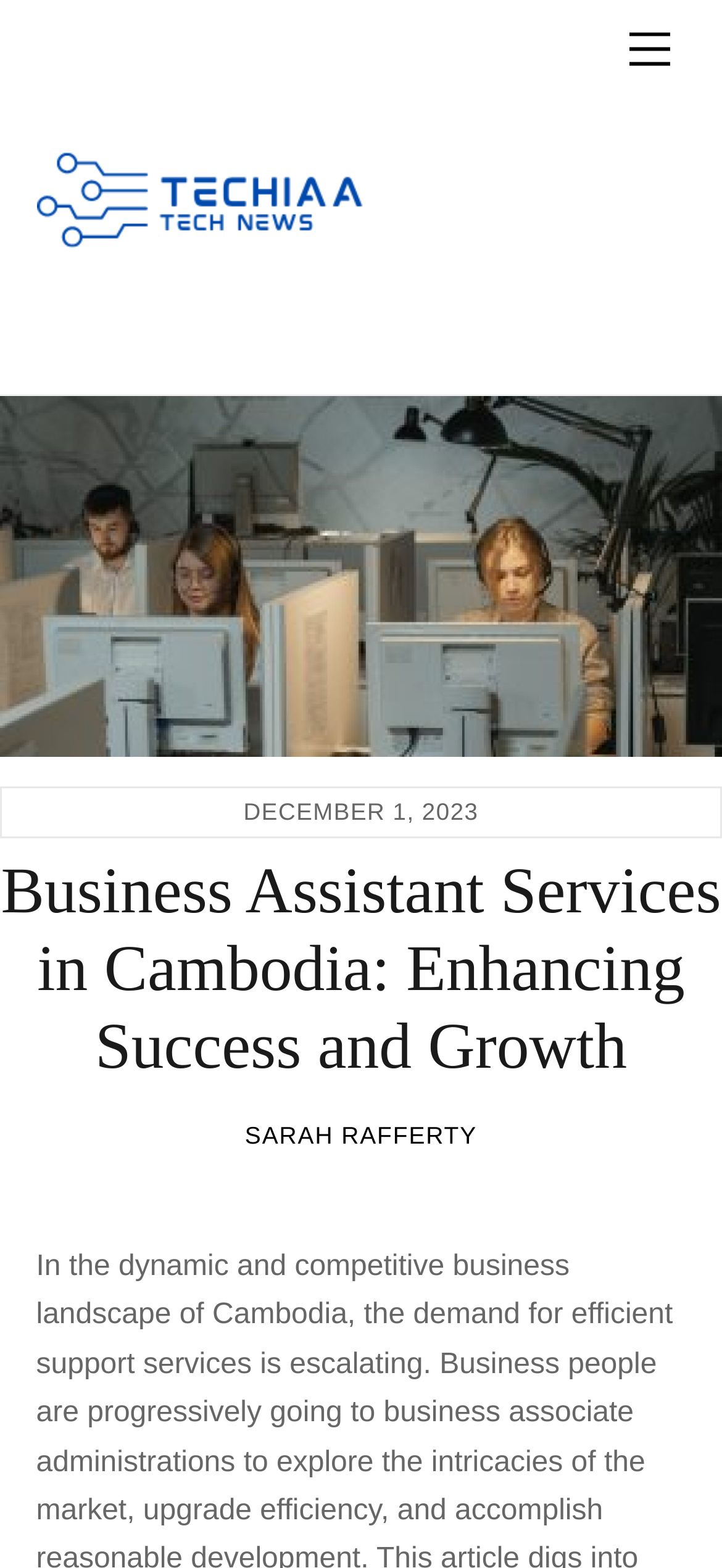Respond with a single word or phrase to the following question: What is the name of the author?

SARAH RAFFERTY